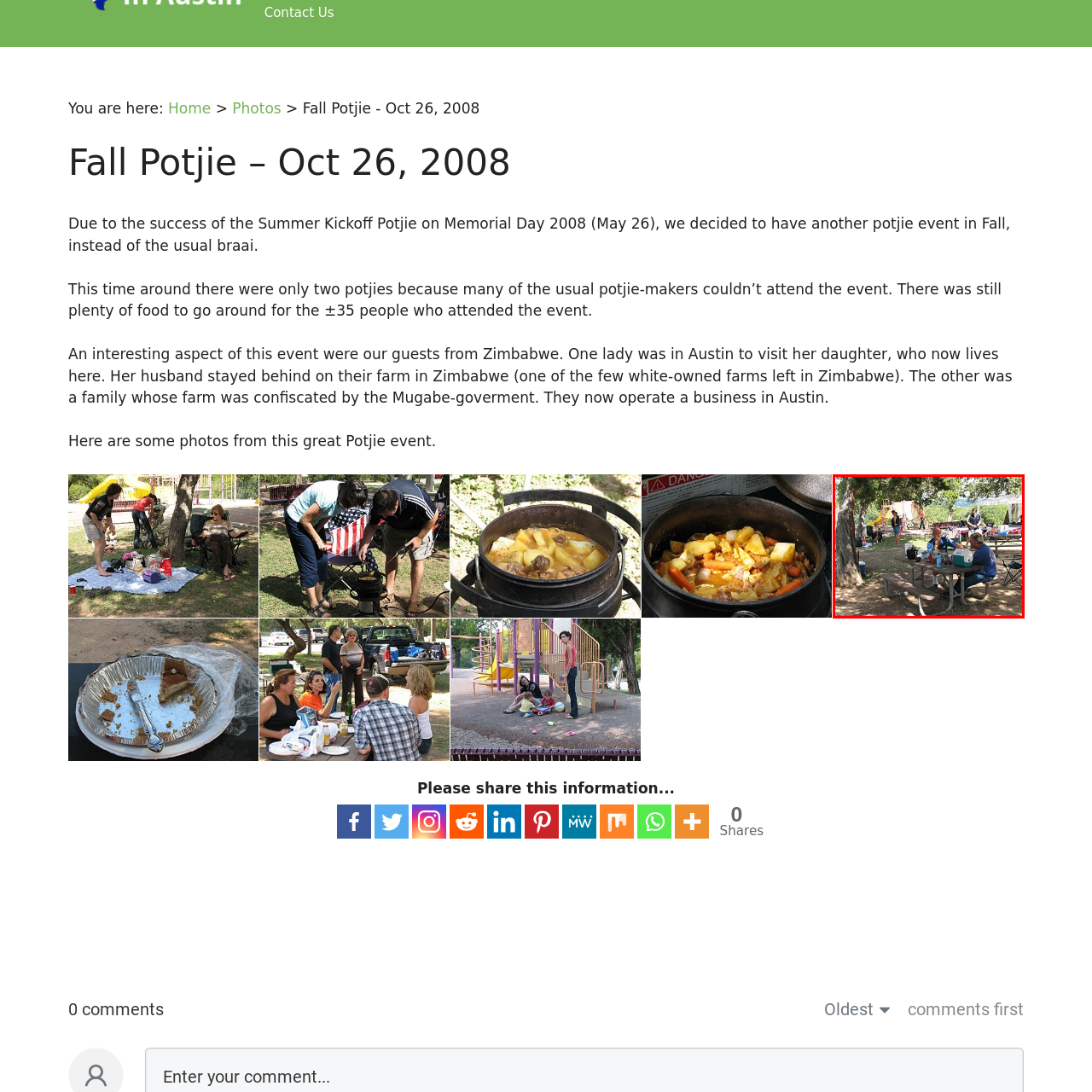Provide a thorough description of the scene captured within the red rectangle.

The image captures a lively outdoor scene from the Fall Potjie event held on October 26, 2008. Two individuals are seated at a picnic table covered with various food items, engaged in conversation and enjoying the relaxed atmosphere. In the background, other attendees can be seen mingling, with colorful picnic setups and a children's play area visible, adding to the festive ambiance. The setting features shaded trees, enhancing the comfort of the gathering and contributing to the overall sense of camaraderie among the participants, who are celebrating together with good food and company.